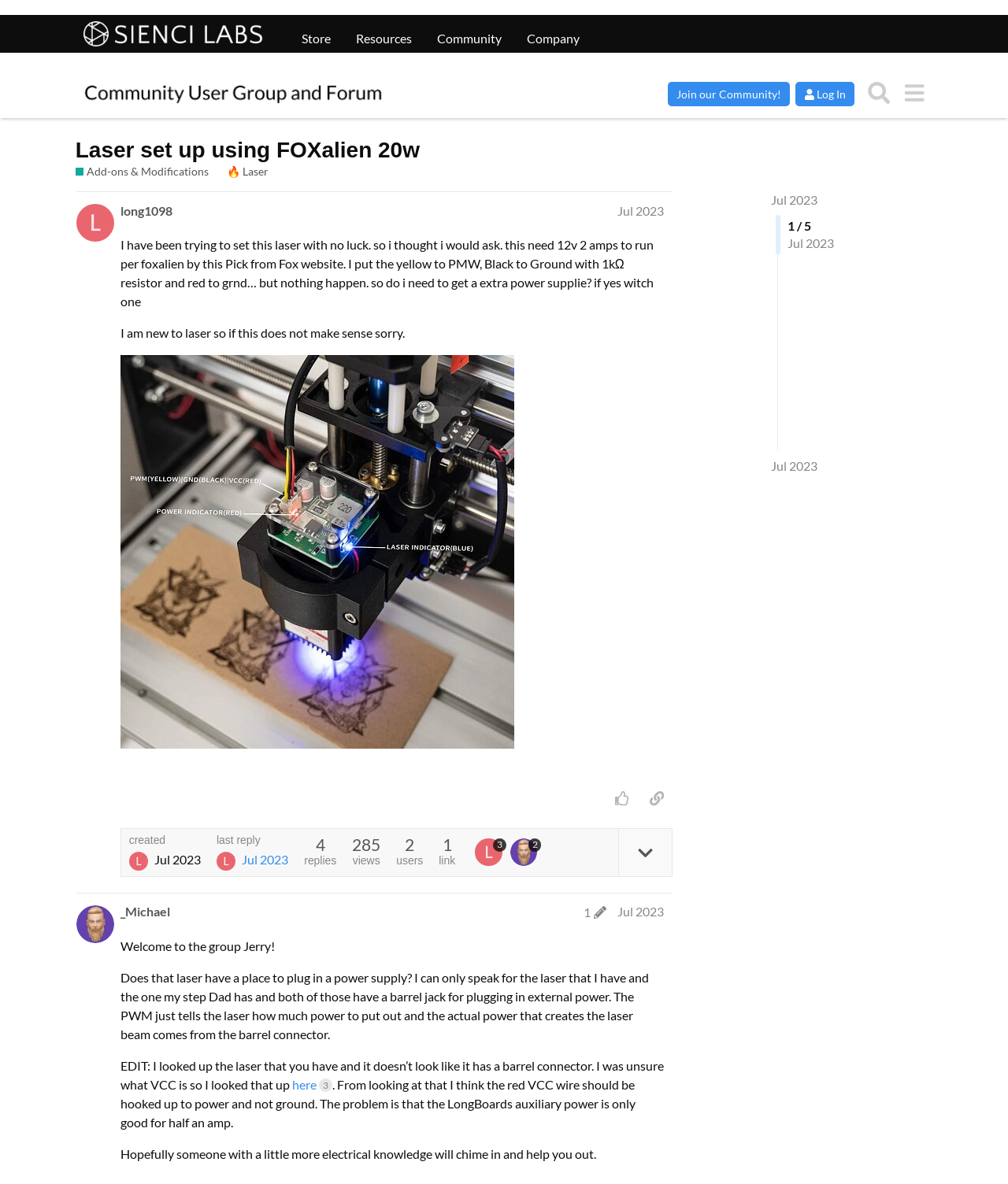Bounding box coordinates are specified in the format (top-left x, top-left y, bottom-right x, bottom-right y). All values are floating point numbers bounded between 0 and 1. Please provide the bounding box coordinate of the region this sentence describes: last reply Jul 2023

[0.215, 0.705, 0.286, 0.735]